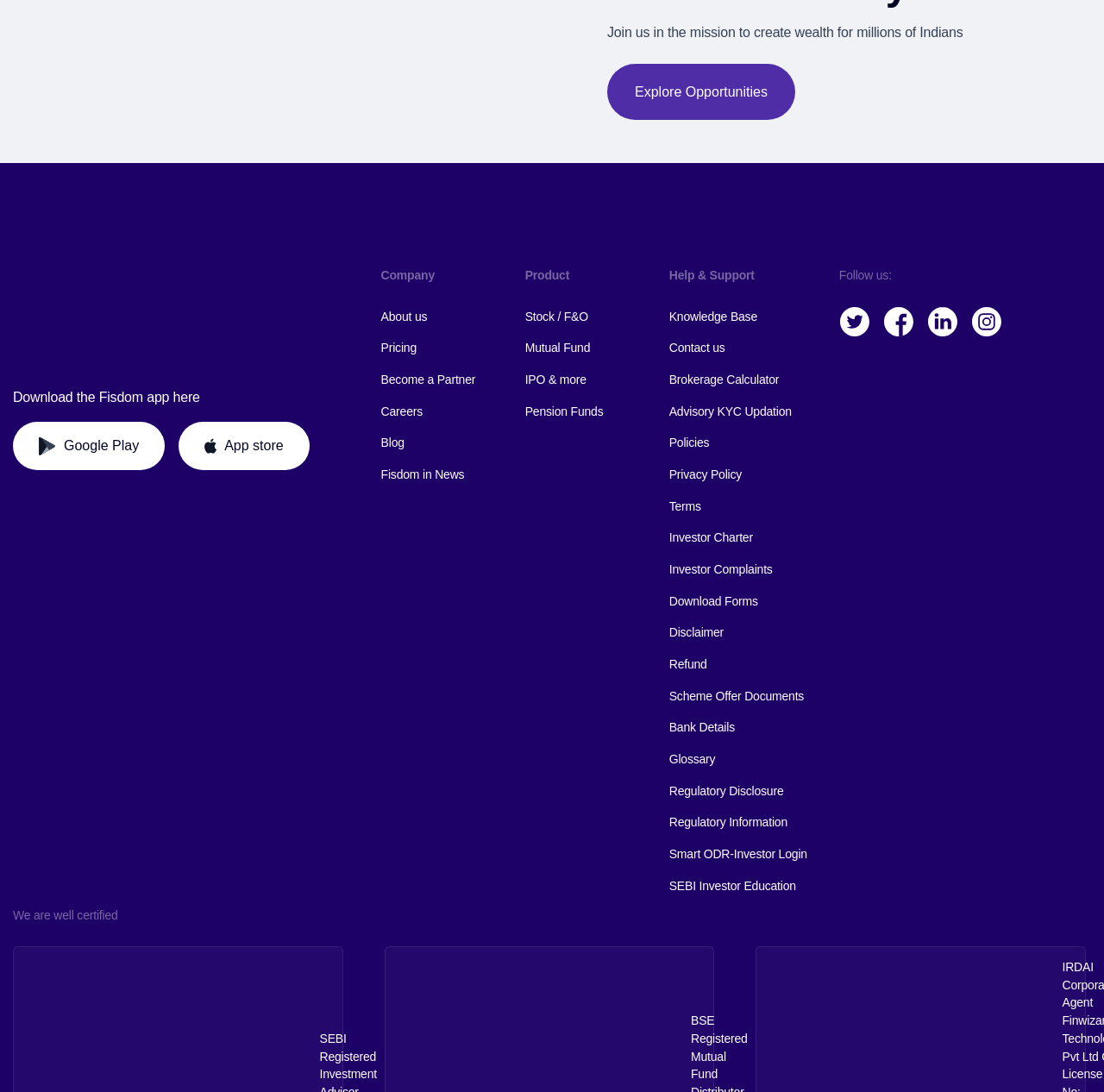Determine the bounding box coordinates of the element that should be clicked to execute the following command: "Contact via phone".

None